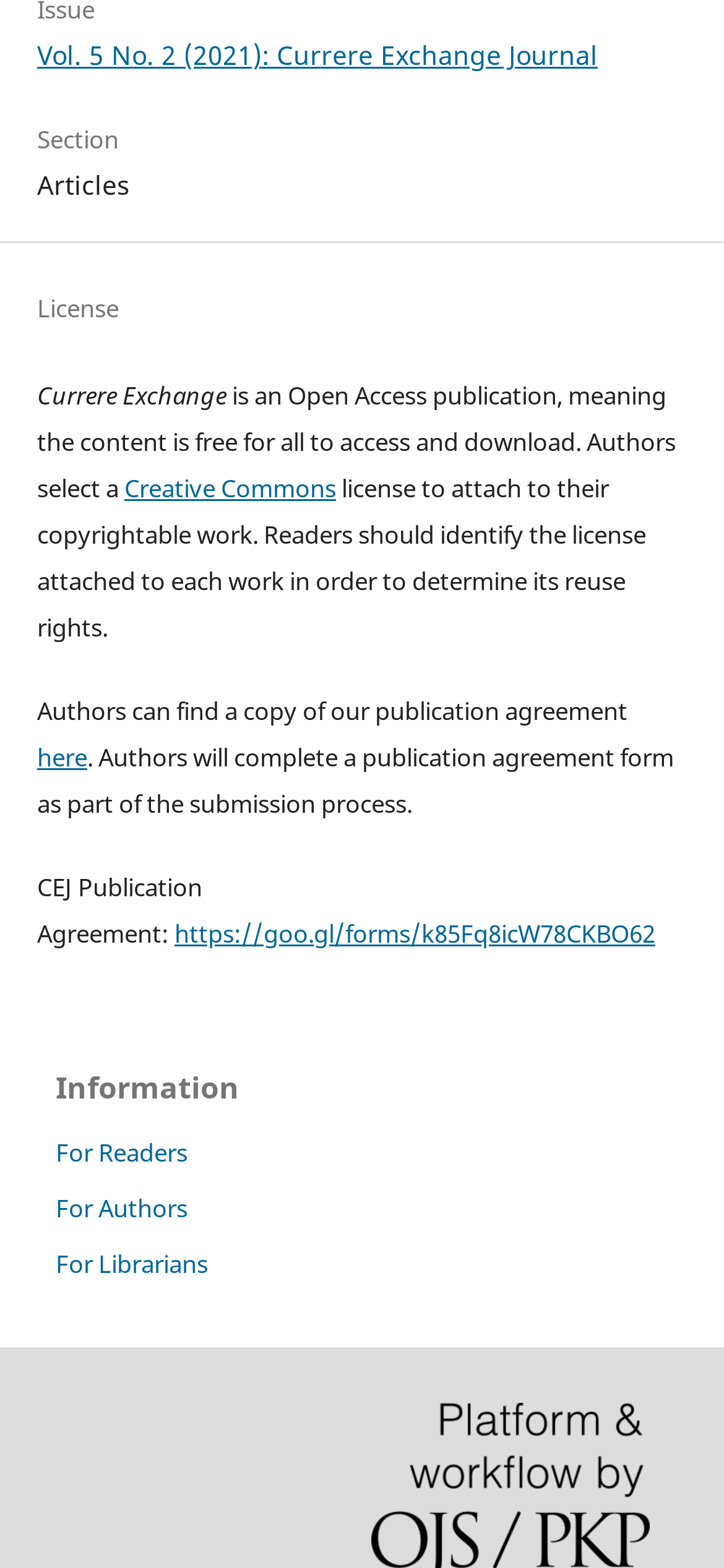Based on the image, provide a detailed and complete answer to the question: 
What is the purpose of the publication agreement form?

The purpose of the publication agreement form can be inferred from the sentence 'Authors will complete a publication agreement form as part of the submission process.' which is located in the paragraph describing the journal's open access policy.